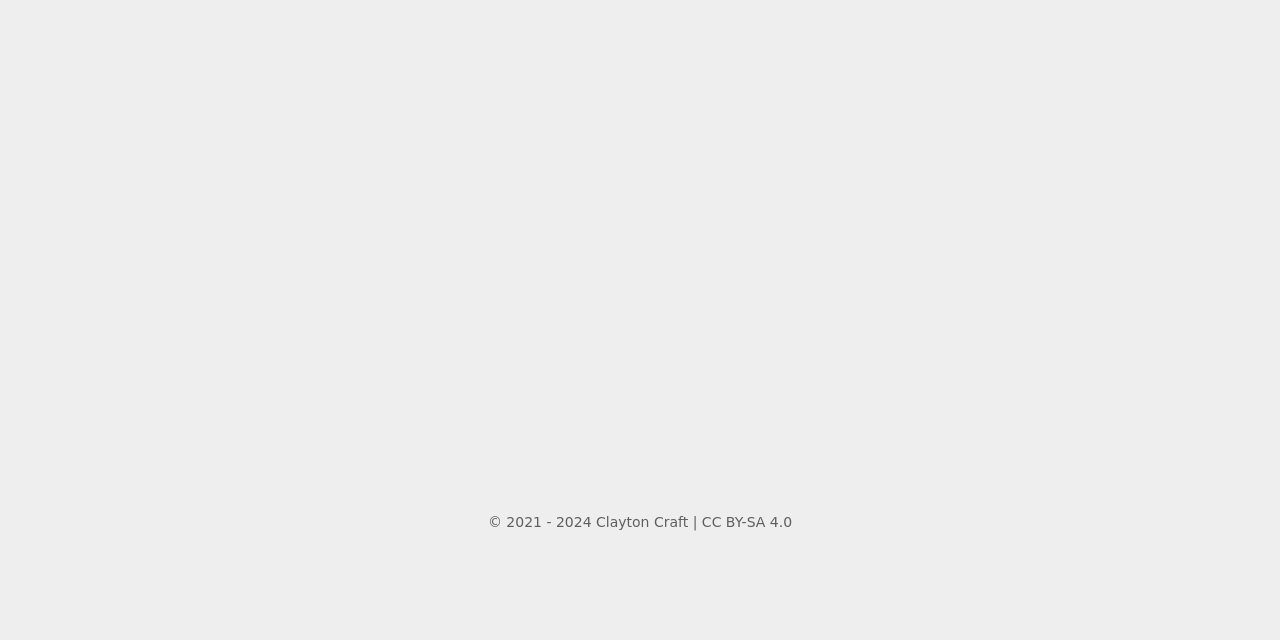Bounding box coordinates are specified in the format (top-left x, top-left y, bottom-right x, bottom-right y). All values are floating point numbers bounded between 0 and 1. Please provide the bounding box coordinate of the region this sentence describes: CC BY-SA 4.0

[0.545, 0.803, 0.619, 0.828]